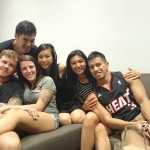Construct a detailed narrative about the image.

The image features a lively group of six friends gathered closely on a couch, all displaying cheerful expressions. They are enjoying each other's company, with some seated in front and others playfully leaning in from behind. The mix of casual attire suggests a relaxed atmosphere, likely during a get-together or social gathering. The snapshot captures a moment of camaraderie and fun, highlighting the bonds of friendship. The caption accompanying the image reads "Friends," emphasizing the sense of community and togetherness that the group embodies.